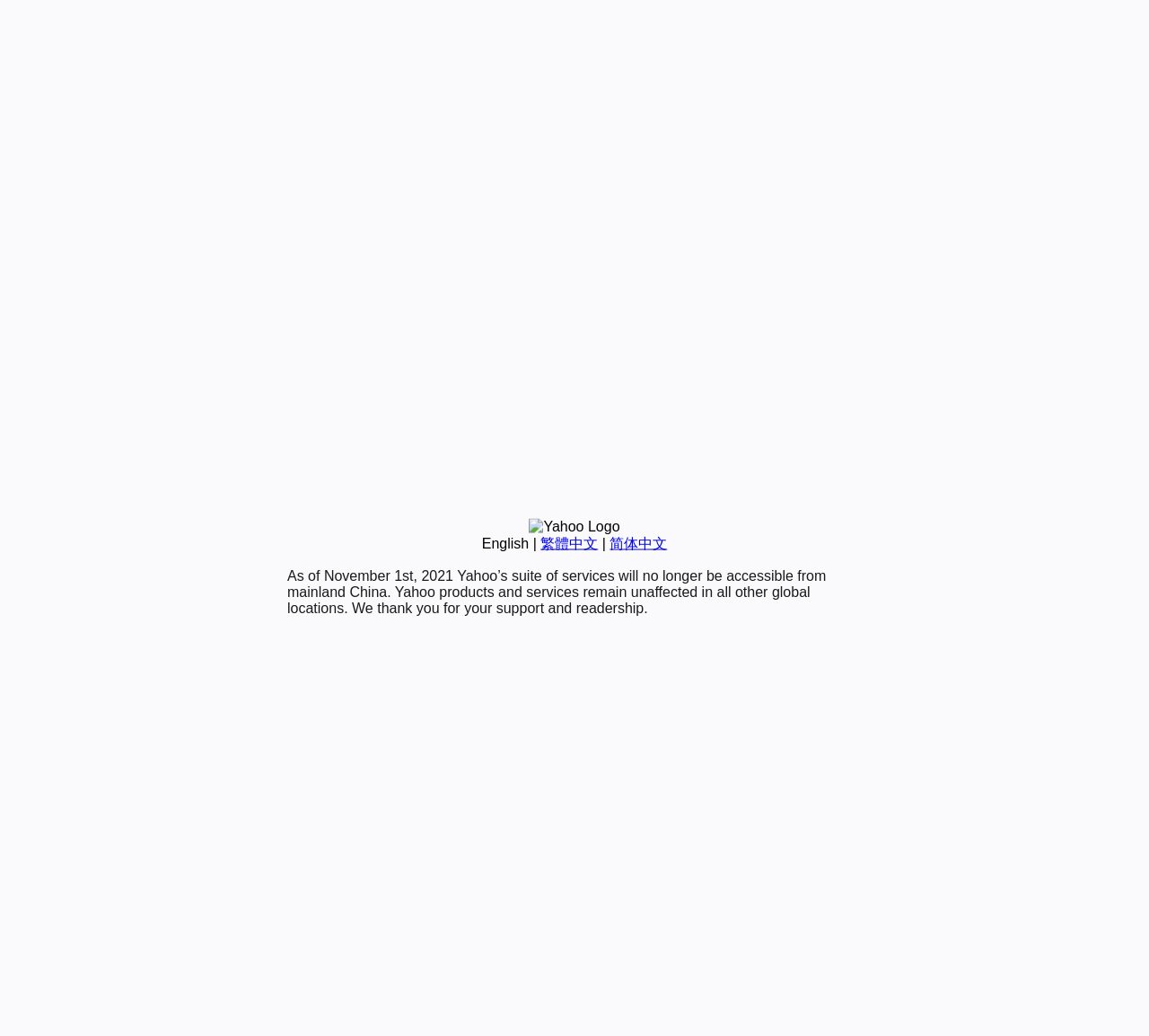Predict the bounding box of the UI element based on this description: "繁體中文".

[0.47, 0.517, 0.52, 0.532]